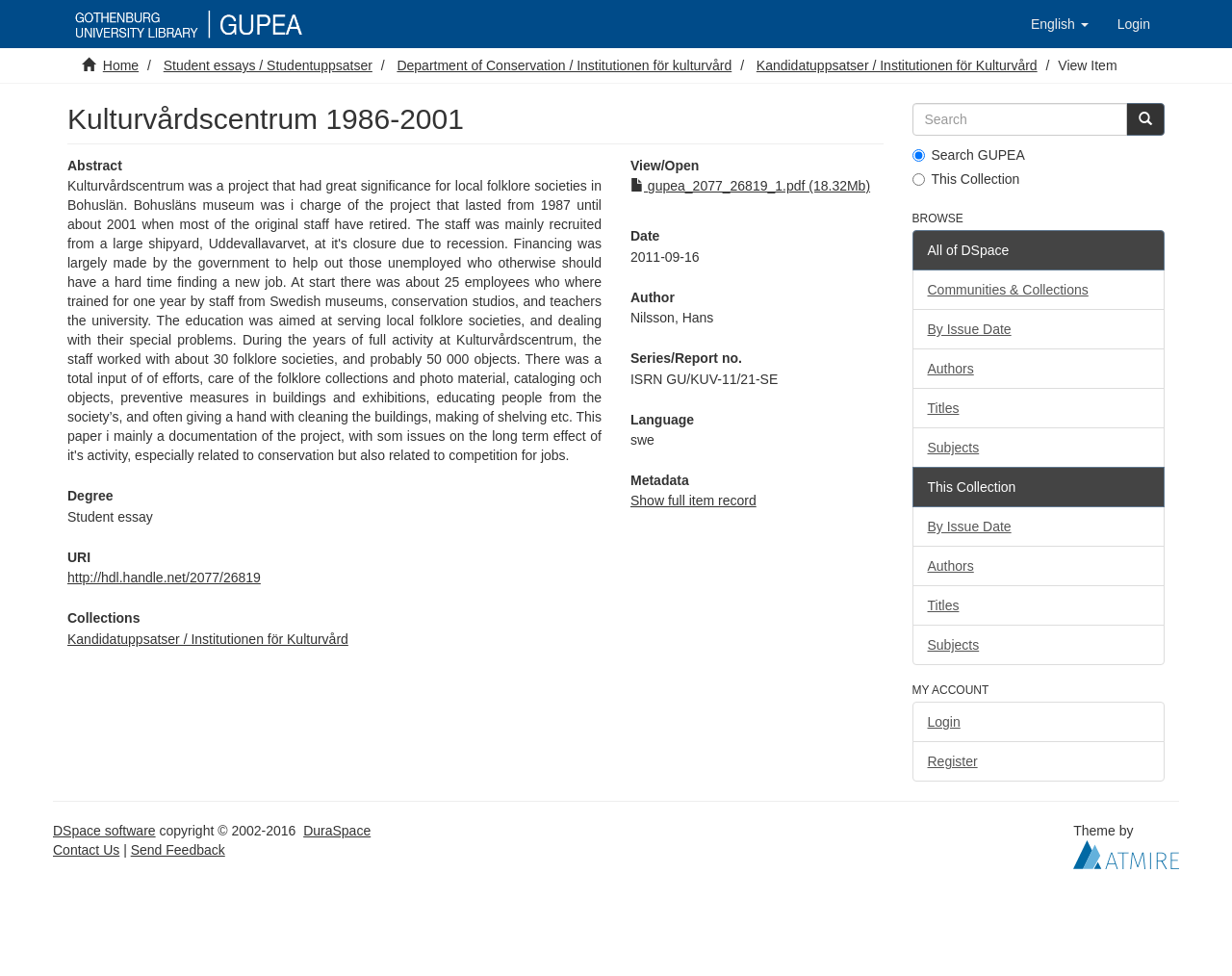What is the title of the current webpage? Based on the screenshot, please respond with a single word or phrase.

Kulturvårdscentrum 1986-2001